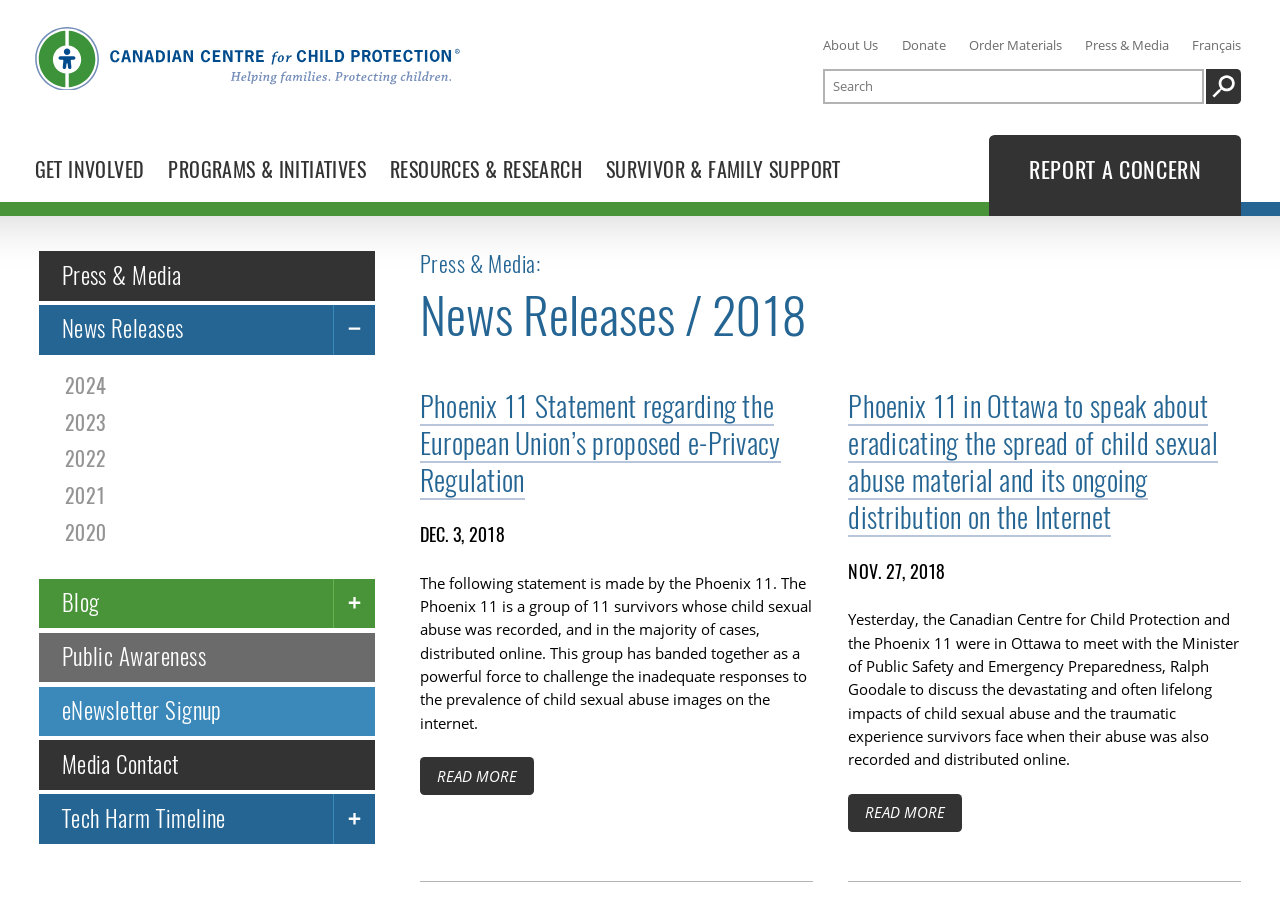Respond to the question below with a single word or phrase:
What is the topic of the news release on DEC. 3, 2018?

e-Privacy Regulation